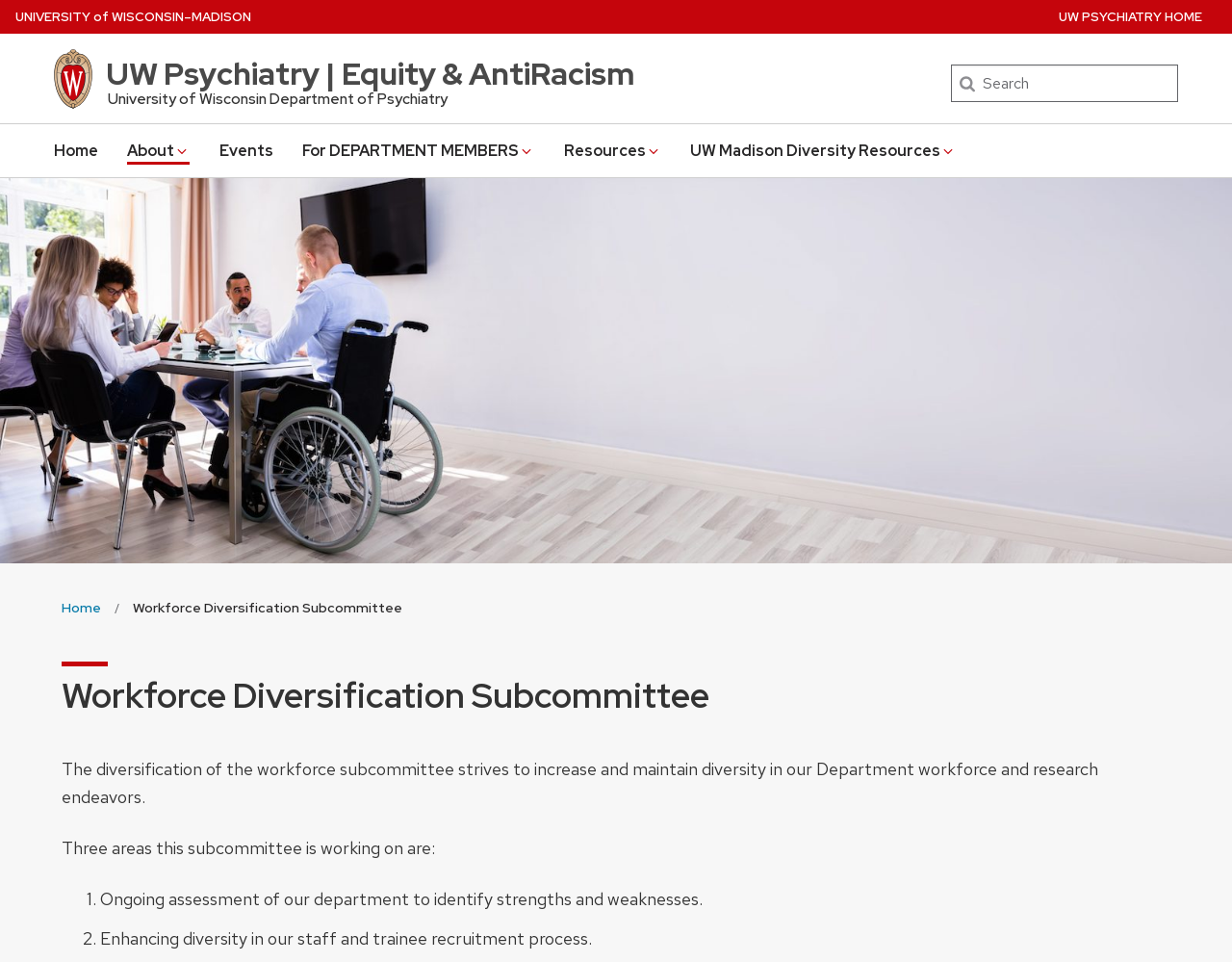Find the bounding box coordinates of the clickable region needed to perform the following instruction: "Navigate to Home". The coordinates should be provided as four float numbers between 0 and 1, i.e., [left, top, right, bottom].

[0.044, 0.142, 0.08, 0.172]